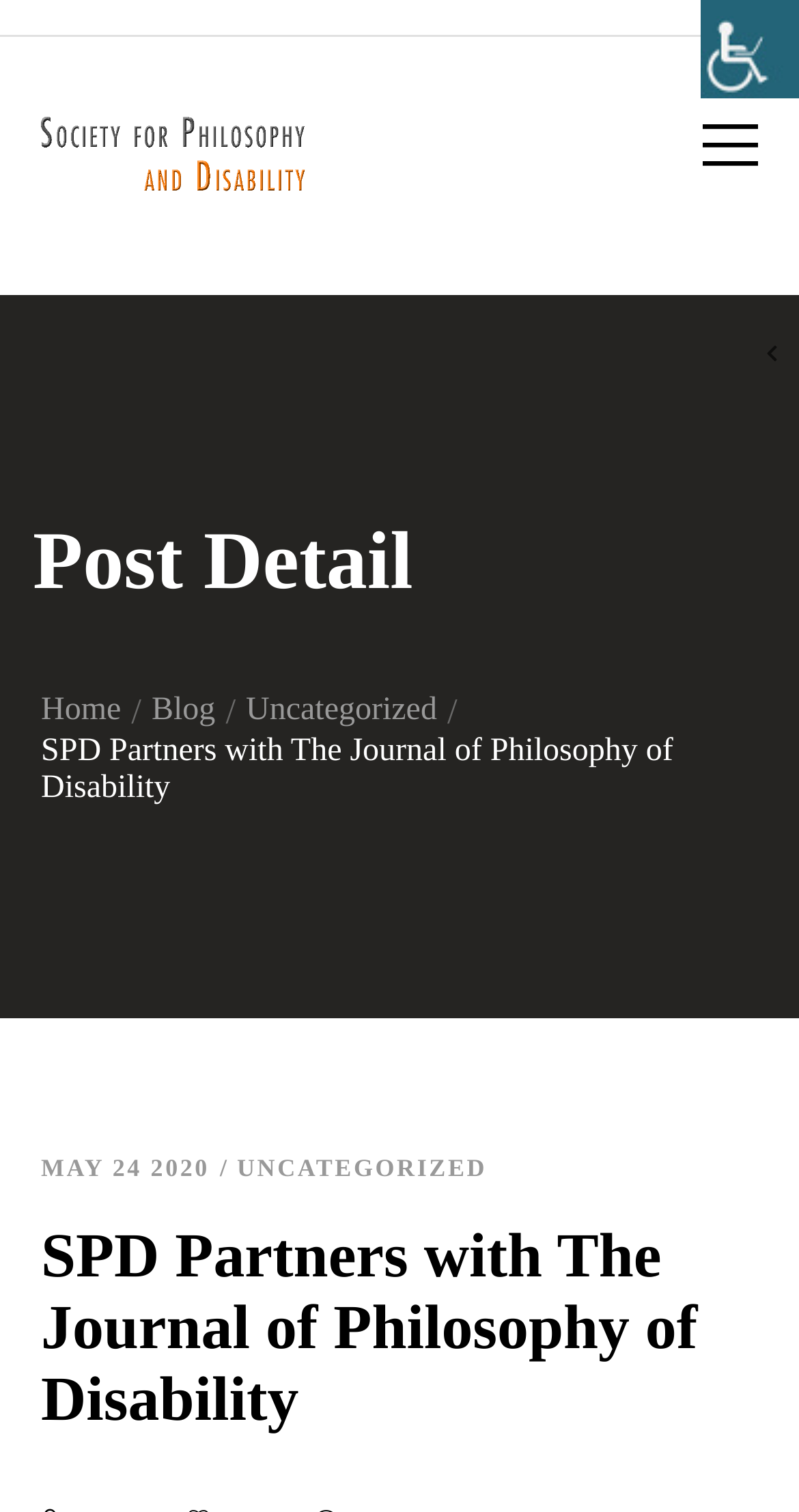What is the date of the post? Refer to the image and provide a one-word or short phrase answer.

MAY 24 2020